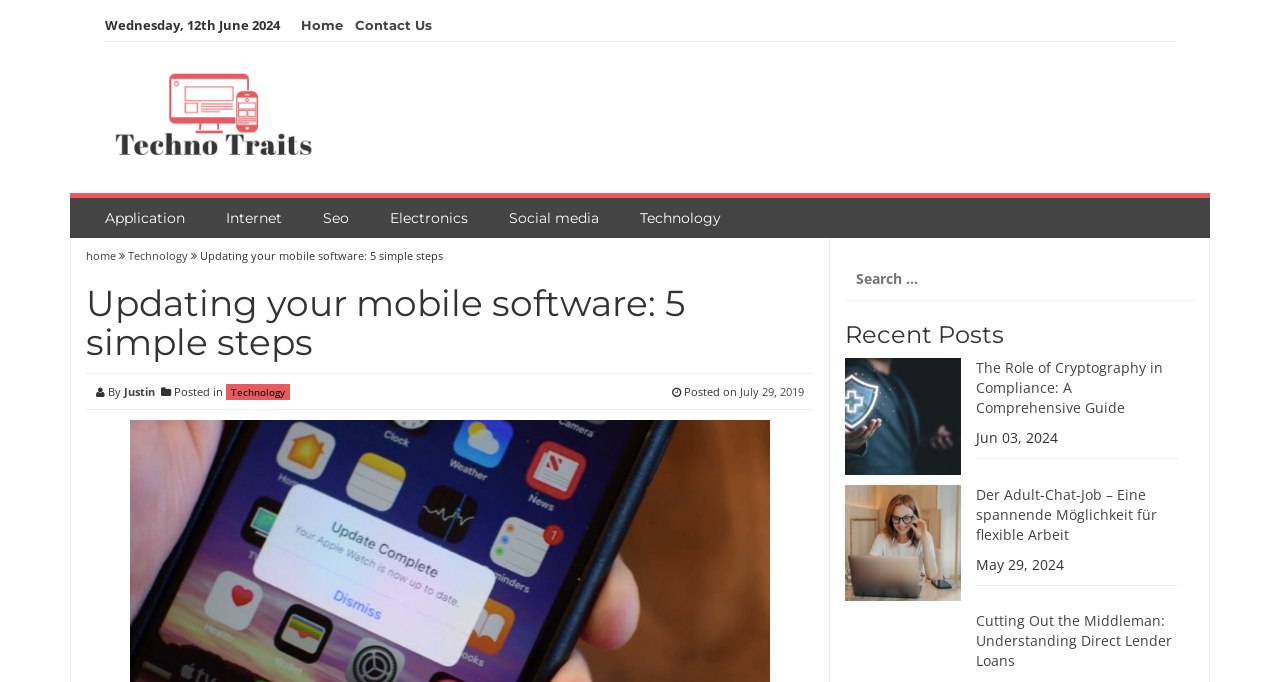Can you give a comprehensive explanation to the question given the content of the image?
What is the purpose of the box at the top right corner?

I found the purpose of the box at the top right corner by looking at the text 'Search for:' and the presence of a search box, which indicates that it is used for searching.